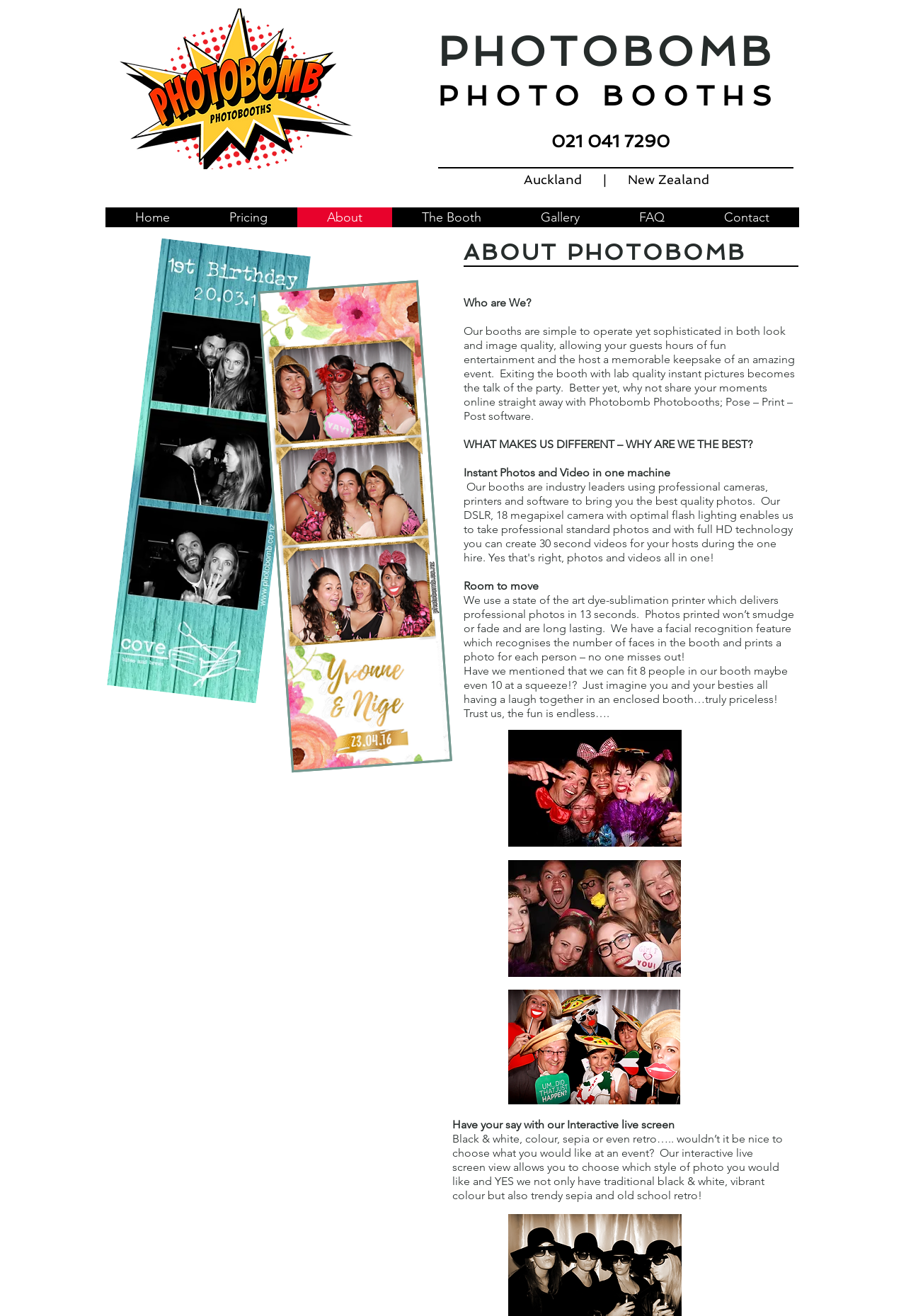How many links are in the navigation menu?
Look at the screenshot and respond with one word or a short phrase.

8